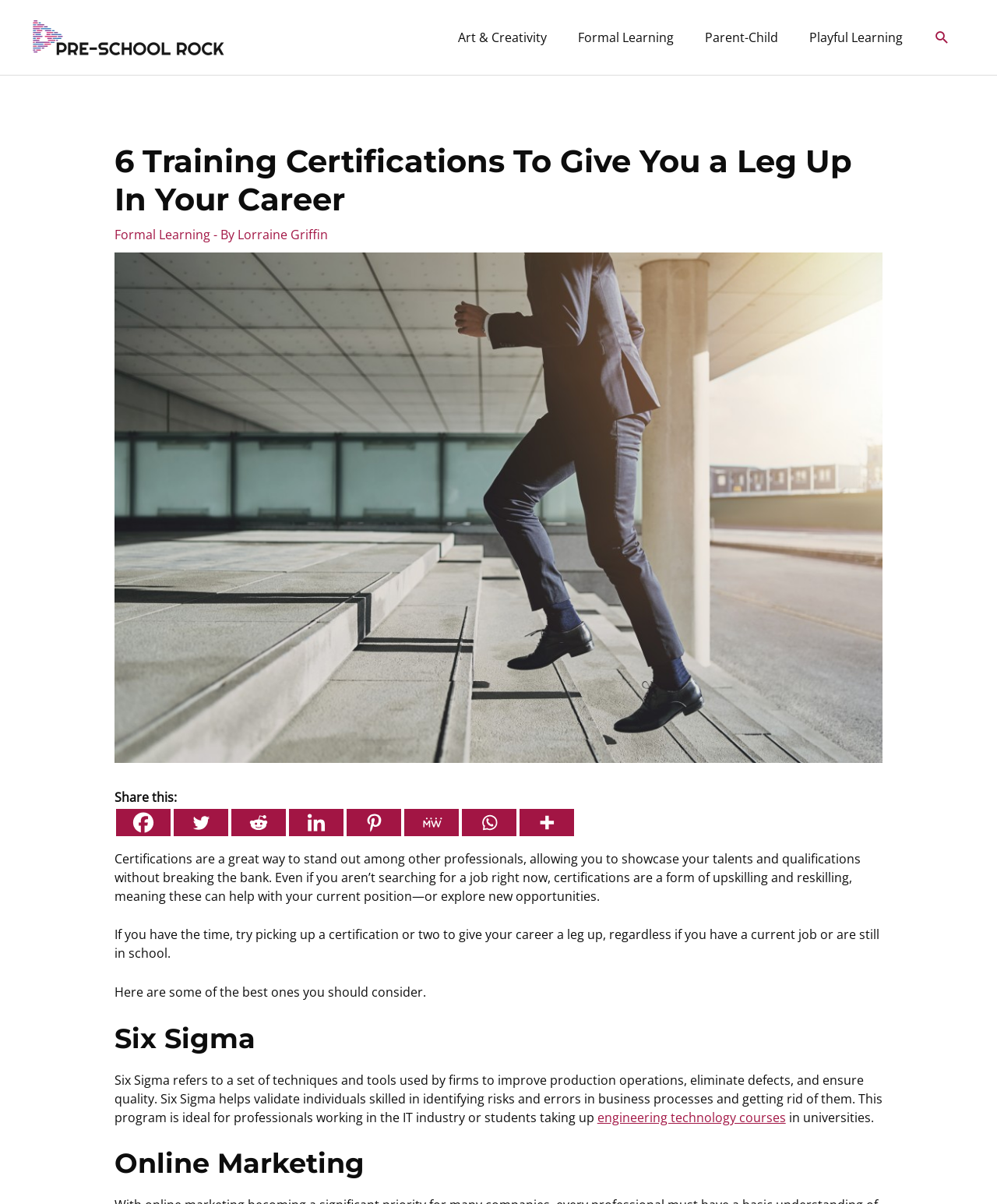Determine the bounding box coordinates for the region that must be clicked to execute the following instruction: "Share on Facebook".

[0.116, 0.672, 0.171, 0.694]